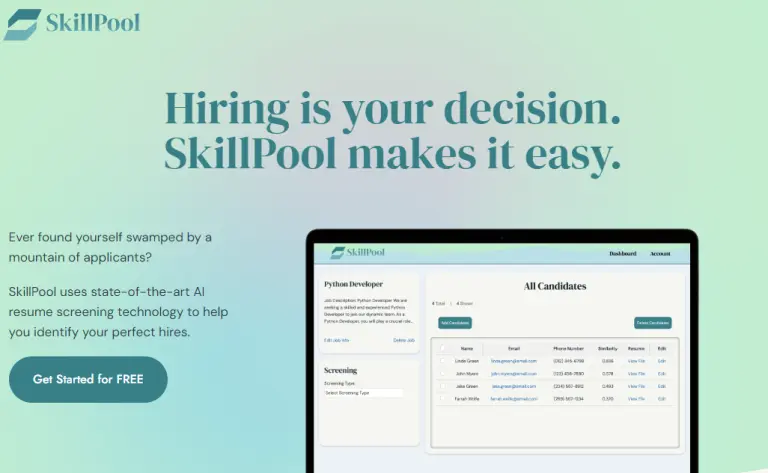What is the cost to get started with SkillPool?
Based on the visual details in the image, please answer the question thoroughly.

The answer can be found by looking at the call-to-action button, which invites users to 'Get Started for FREE', indicating that there is no initial cost to start using the platform.